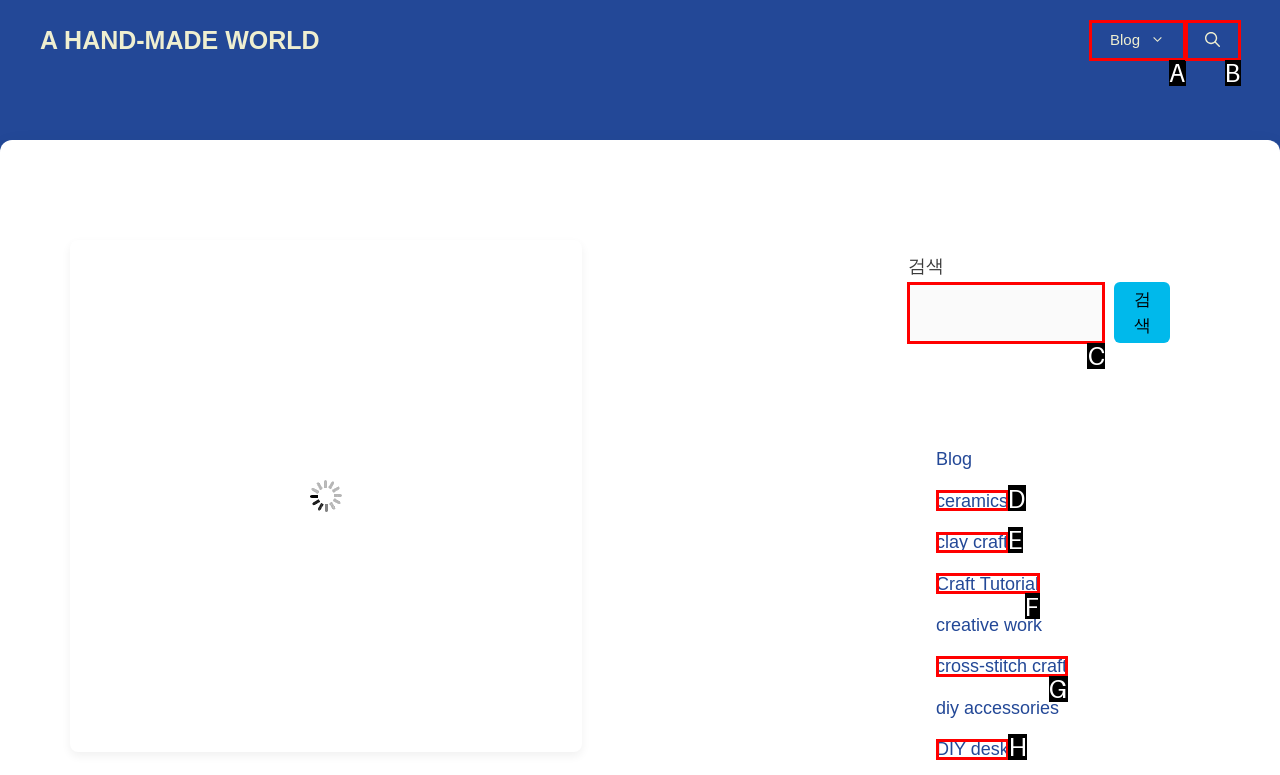From the given choices, which option should you click to complete this task: Search for something? Answer with the letter of the correct option.

C